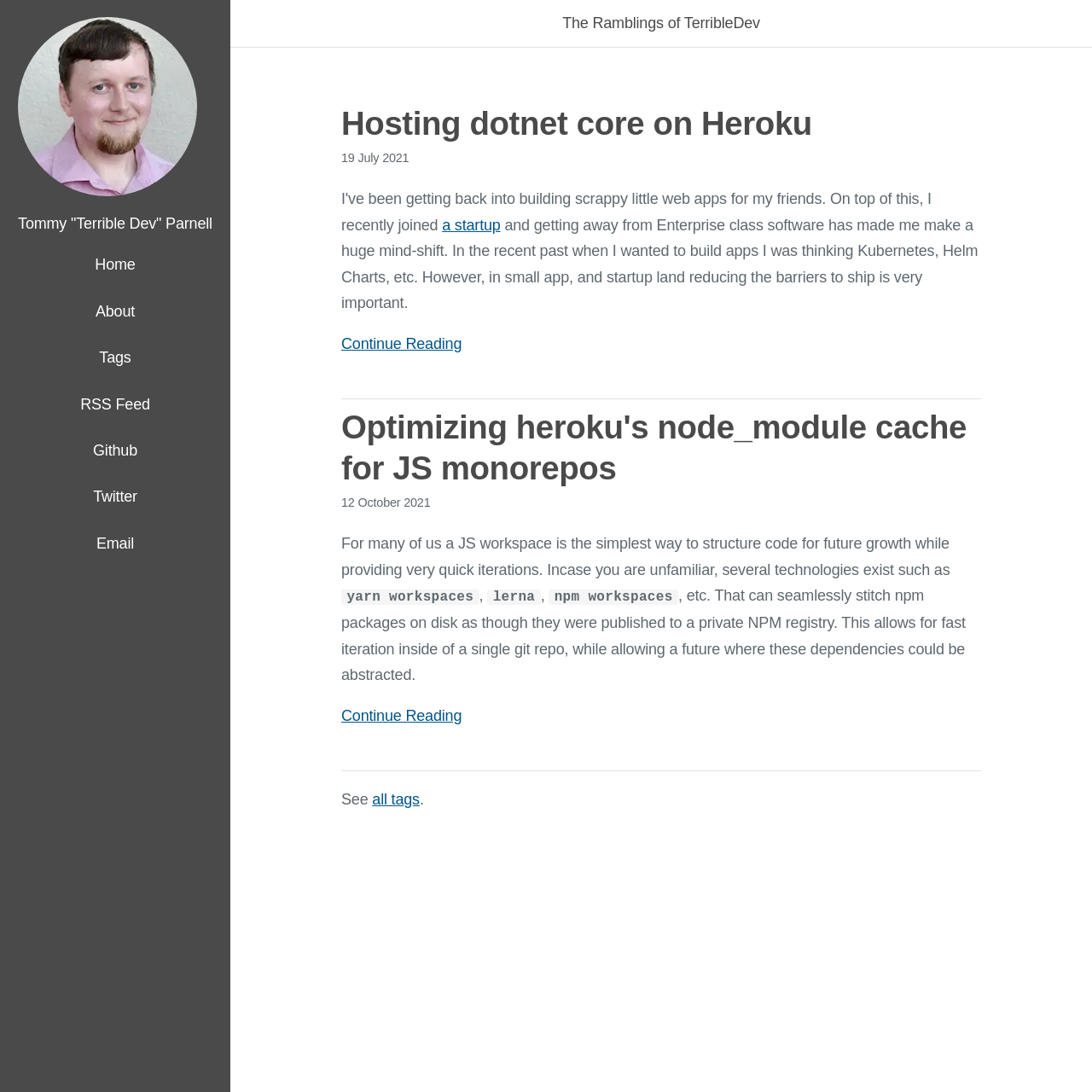Identify the bounding box of the HTML element described as: "Hosting dotnet core on Heroku".

[0.312, 0.096, 0.744, 0.13]